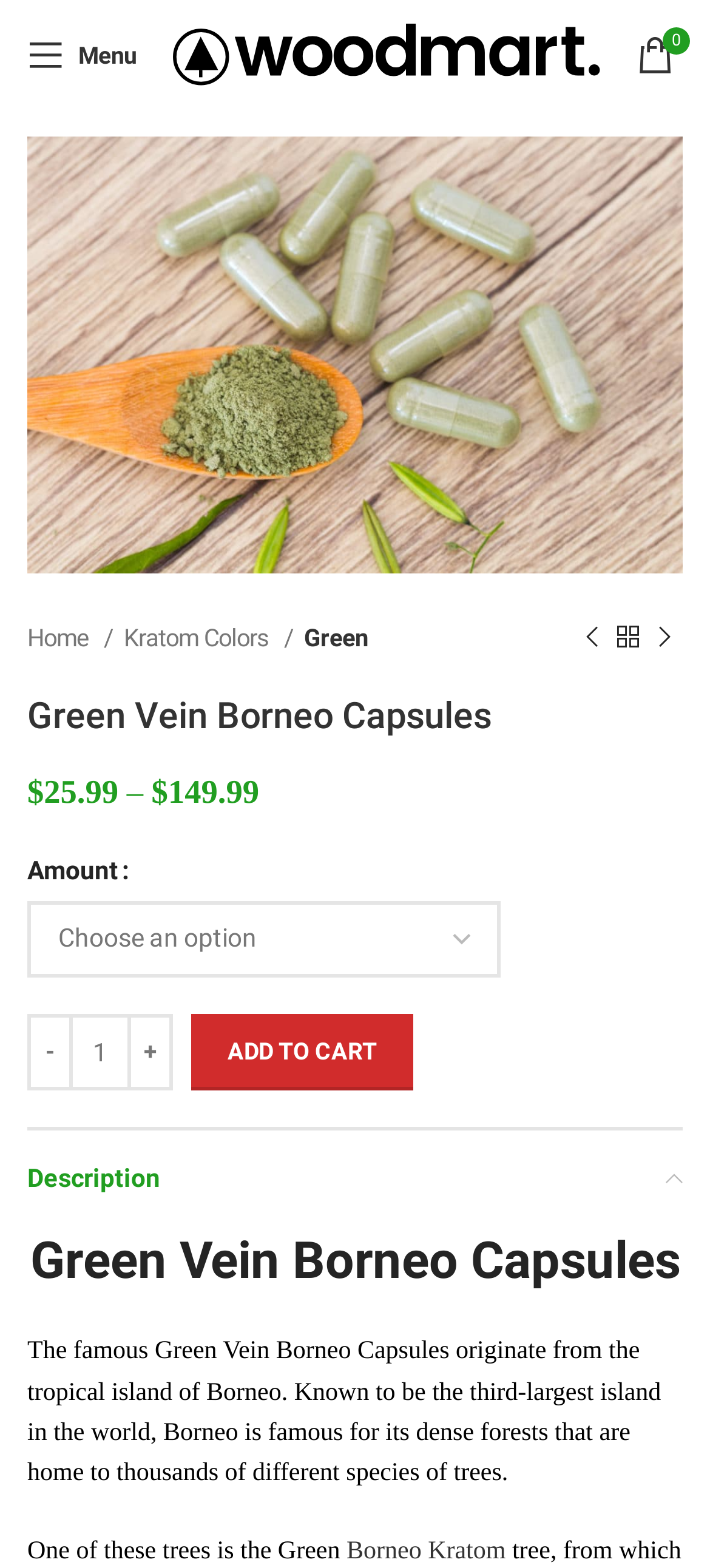Please give a one-word or short phrase response to the following question: 
What is the function of the '-' button?

Decrease product quantity